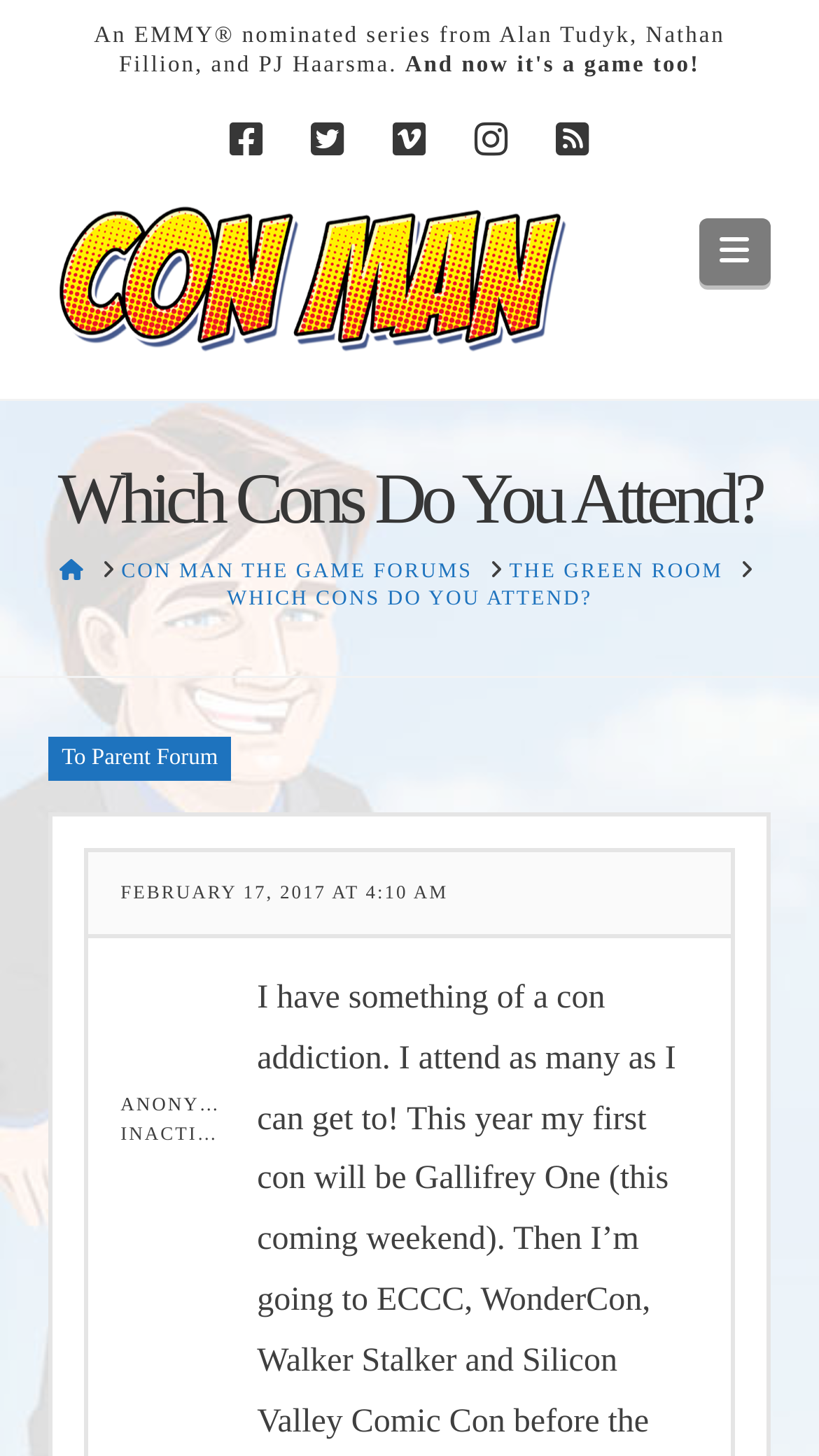What is the date of the latest post?
Please give a detailed answer to the question using the information shown in the image.

The date of the latest post can be found in the StaticText 'FEBRUARY 17, 2017 AT 4:10 AM' which is located in the middle of the webpage.